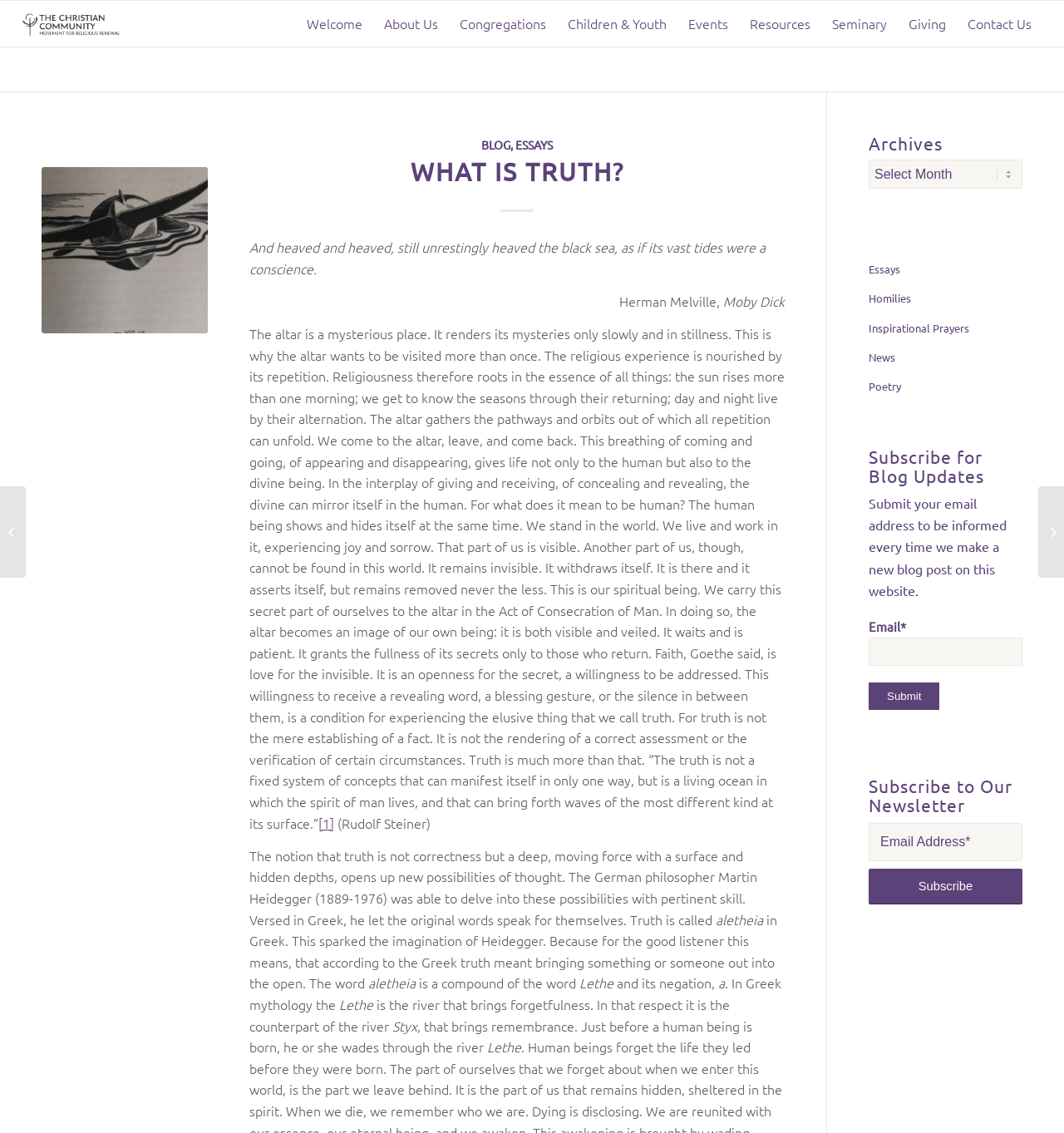Please specify the bounding box coordinates for the clickable region that will help you carry out the instruction: "Subscribe to the blog updates".

[0.816, 0.602, 0.883, 0.627]